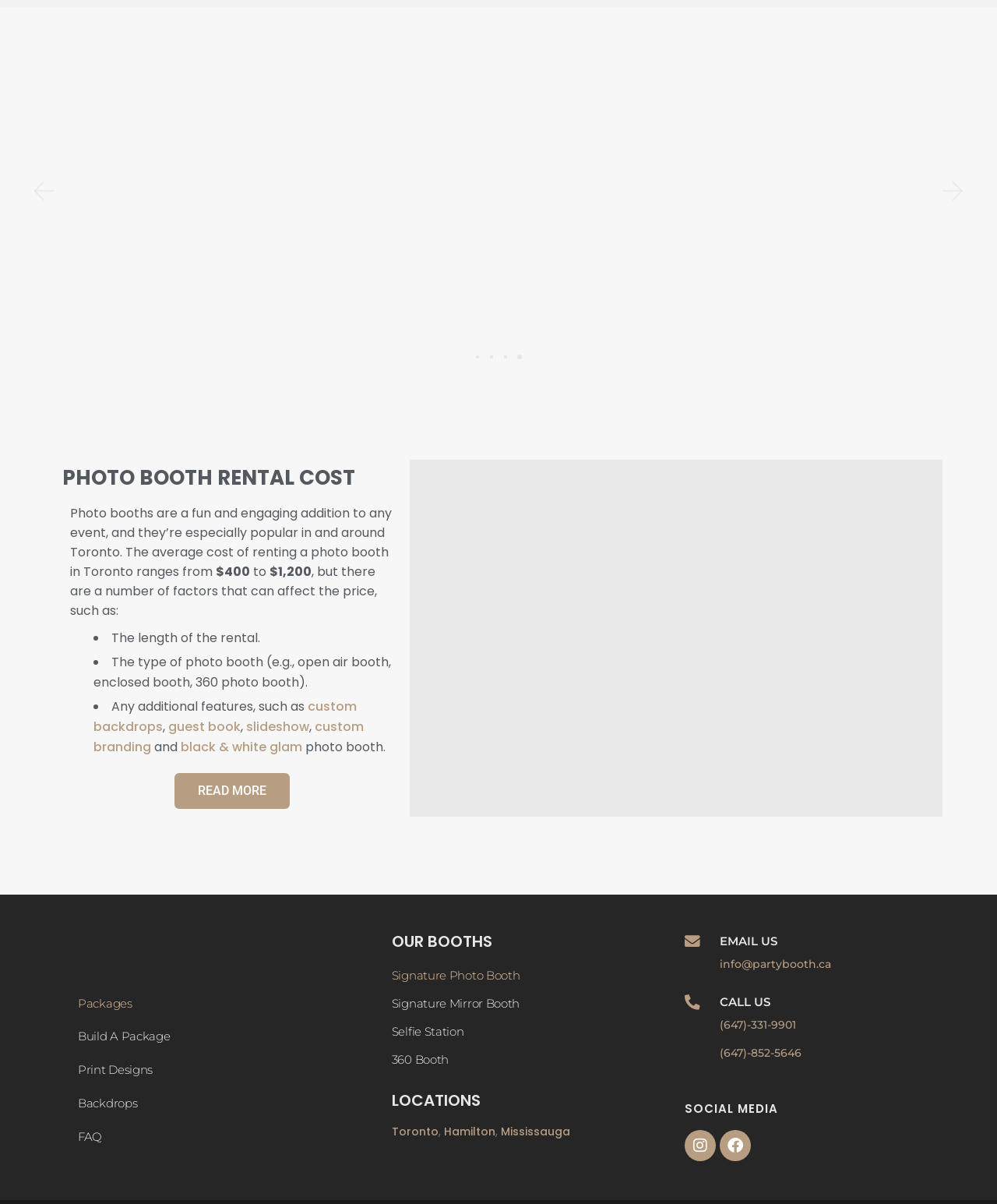Specify the bounding box coordinates of the element's area that should be clicked to execute the given instruction: "View packages". The coordinates should be four float numbers between 0 and 1, i.e., [left, top, right, bottom].

[0.078, 0.828, 0.133, 0.844]